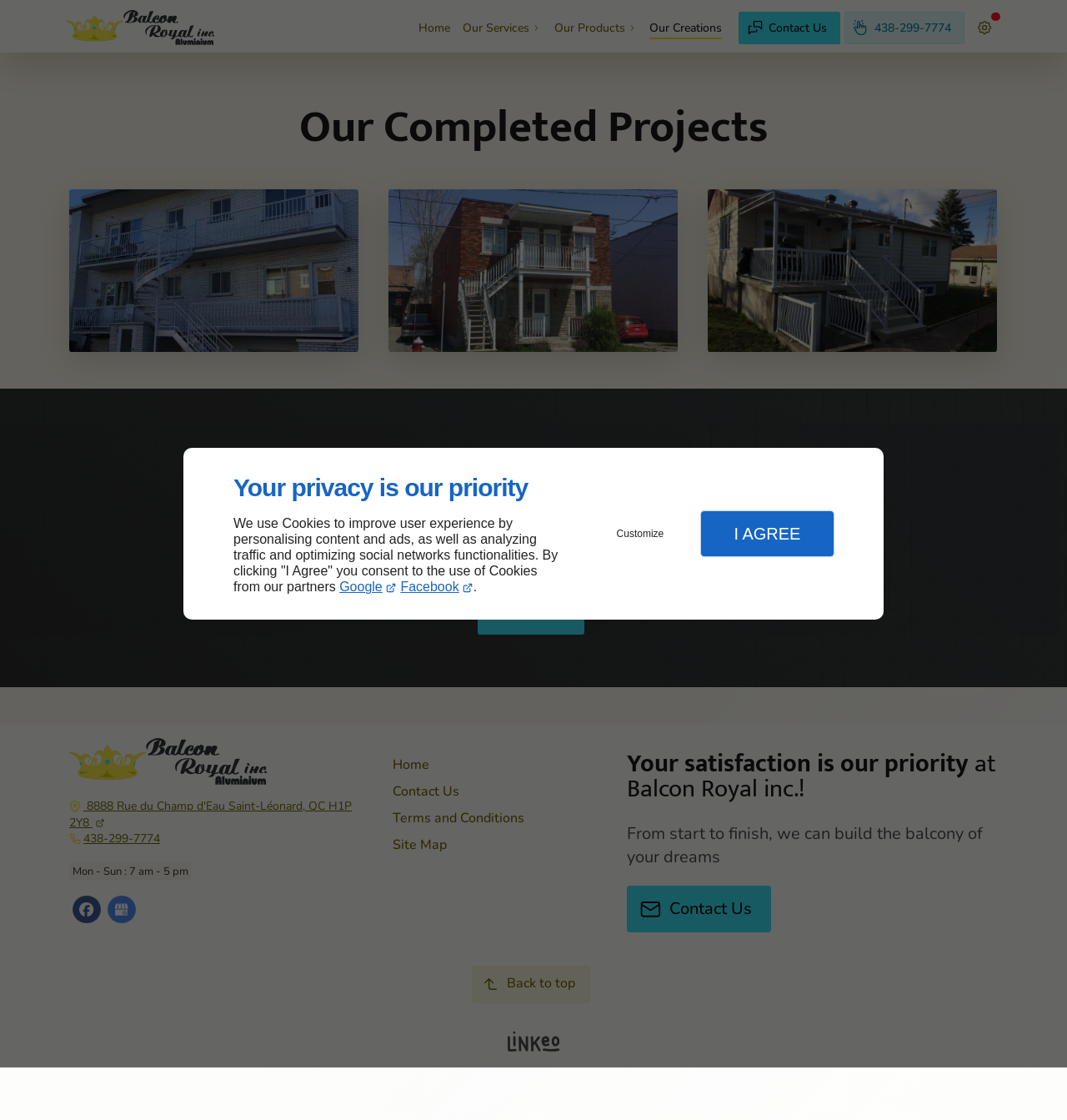What services does the company offer?
Please provide a comprehensive answer based on the contents of the image.

I found this information by reading the heading 'We are leading specialists for renovating staircases, railings, awnings and balconies.' This heading suggests that the company offers services related to renovating these specific items.